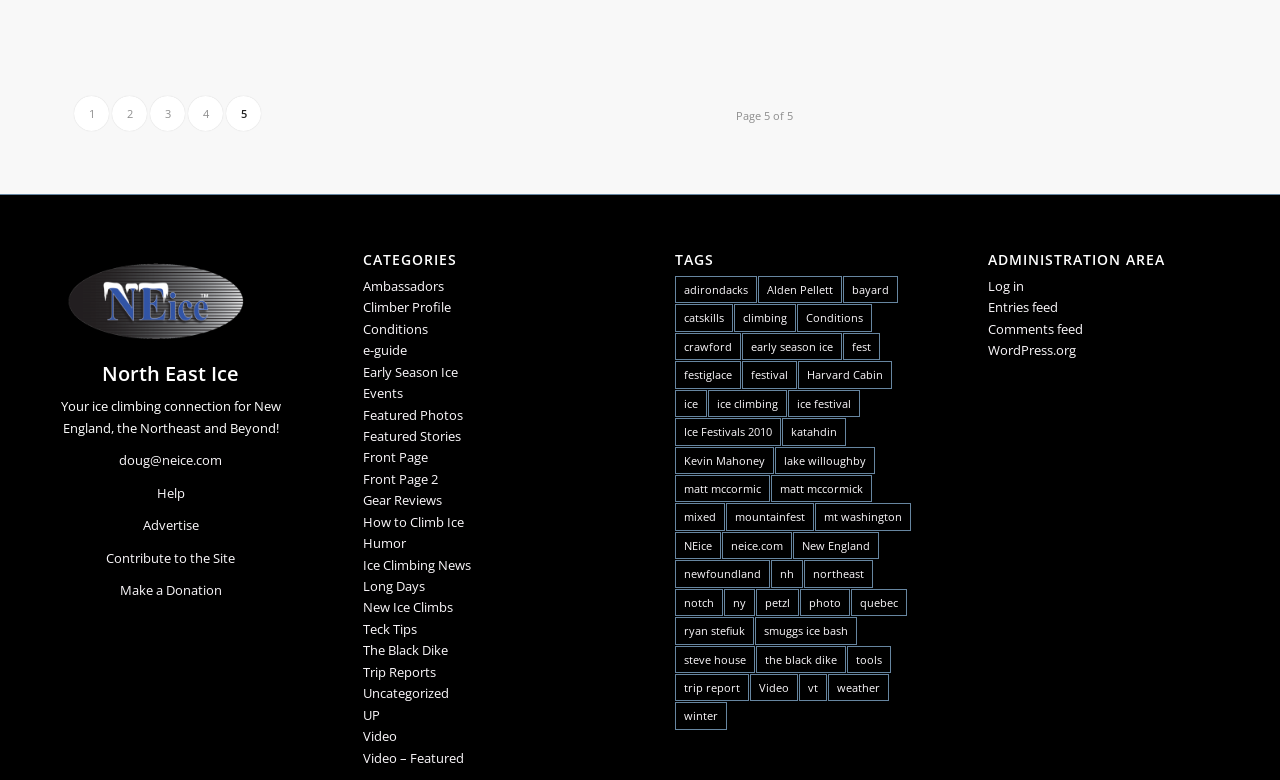What is the current page number?
Answer the question based on the image using a single word or a brief phrase.

5